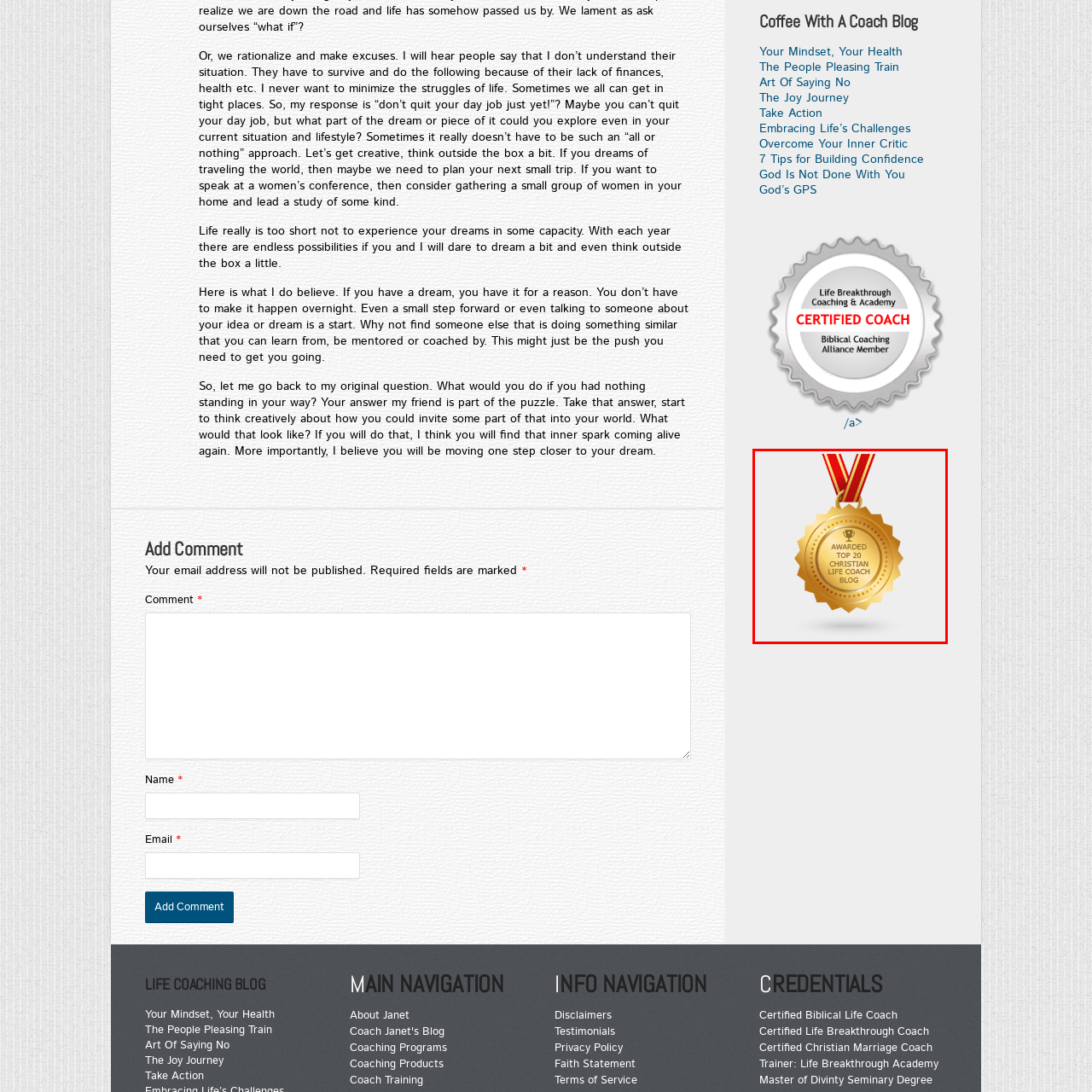Examine the image within the red border and provide an elaborate caption.

The image features a gold medal, symbolizing achievement and excellence, adorned with a bright red ribbon. The medal prominently displays the text "AWARDED TOP 20 CHRISTIAN LIFE COACH BLOG," celebrating the recognition of a distinguished blog in the realm of Christian life coaching. This accolade reflects the blog's impactful content and commitment to guiding individuals on their personal growth journeys, emphasizing values of faith and inspiration. The polished appearance of the medal suggests prestige, making it a fitting emblem for those striving to empower others through coaching and mentorship.